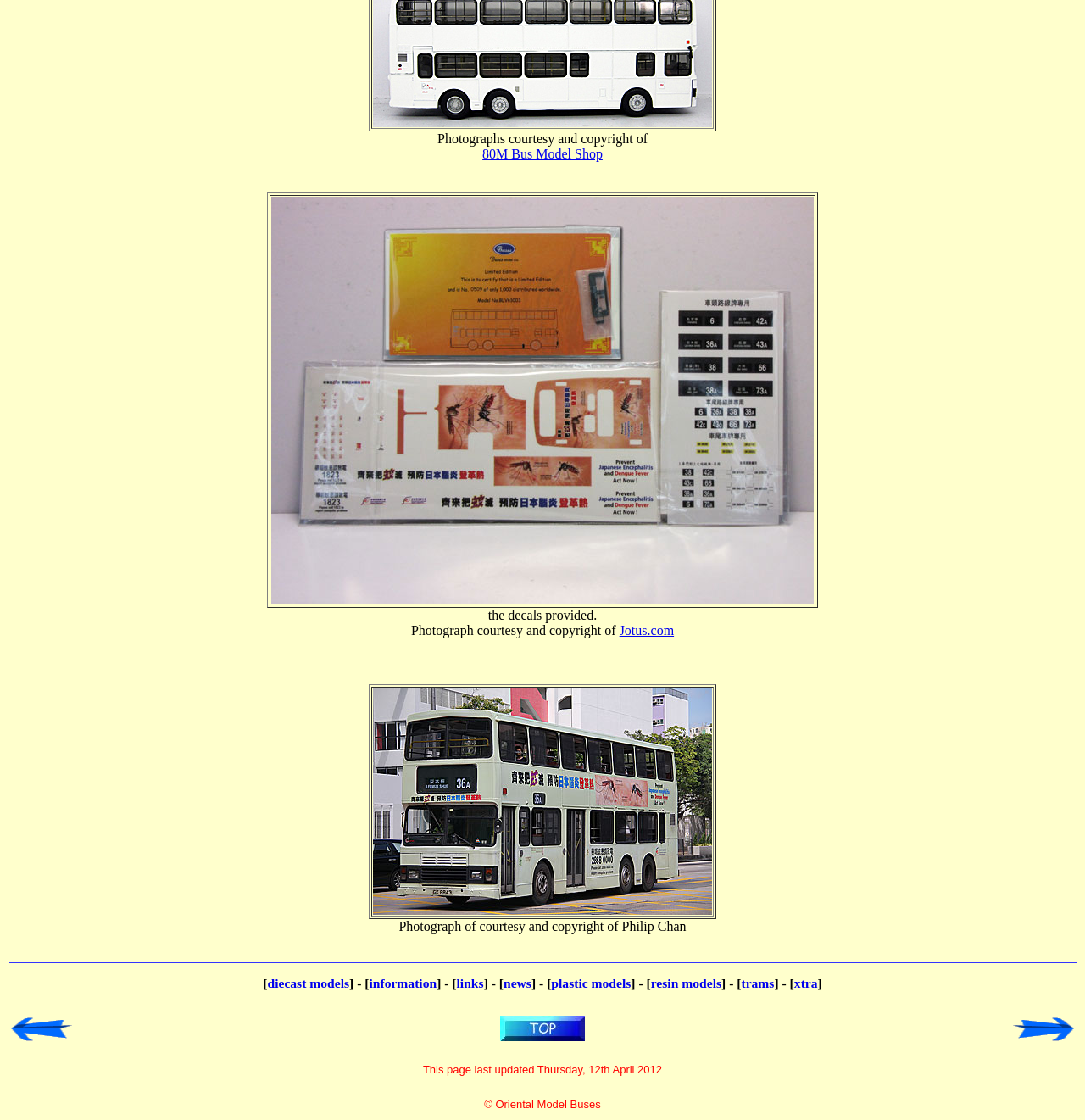Show the bounding box coordinates of the element that should be clicked to complete the task: "Click on 80M Bus Model Shop".

[0.445, 0.131, 0.555, 0.144]